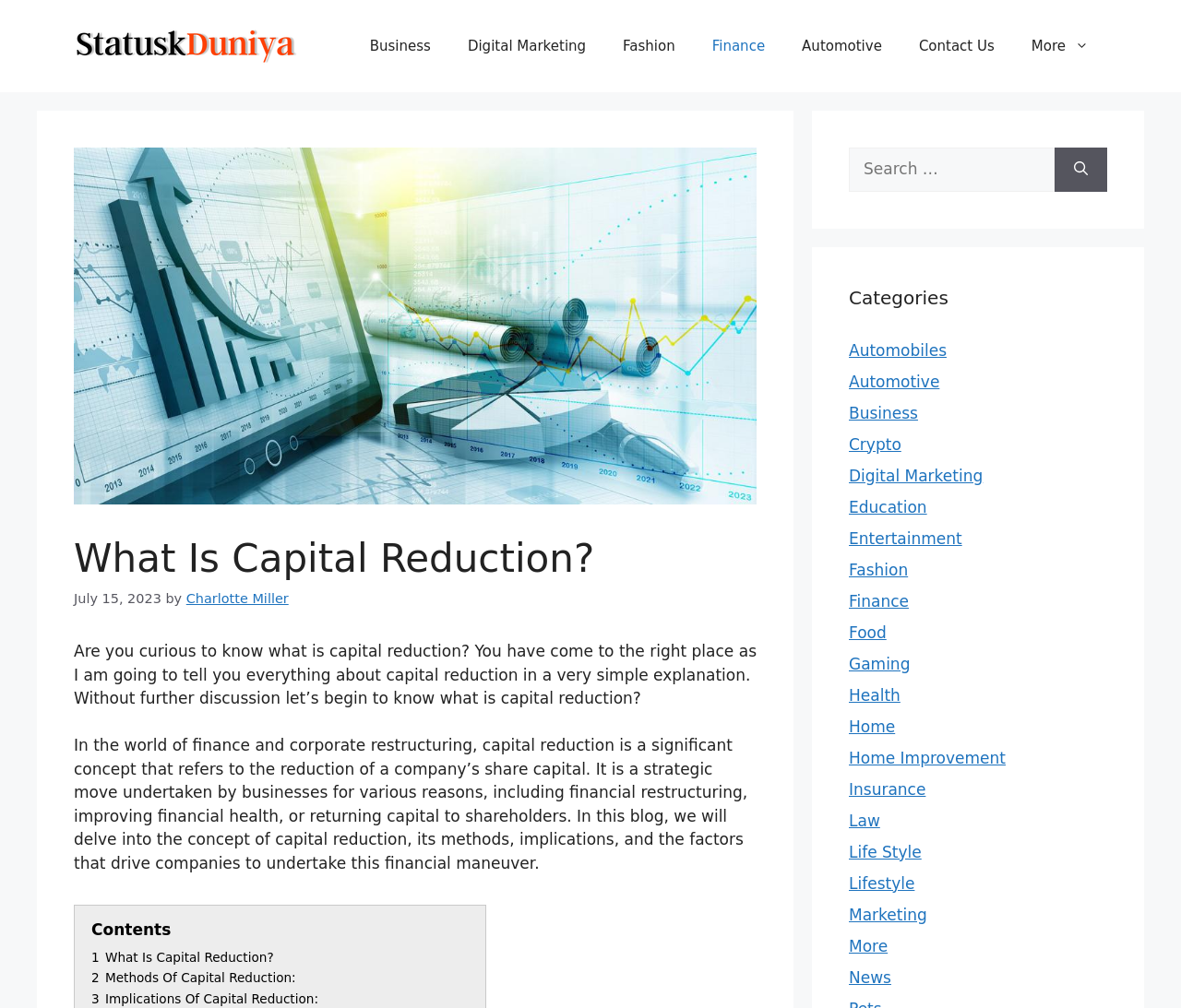How many categories are listed on the webpage?
Provide a detailed answer to the question using information from the image.

The categories are listed in the complementary section of the webpage, and they include Automobiles, Automotive, Business, Crypto, Digital Marketing, Education, Entertainment, Fashion, Finance, Food, Gaming, Health, Home, Home Improvement, Insurance, Law, Life Style, Lifestyle, Marketing, More, and News. There are 24 categories in total.